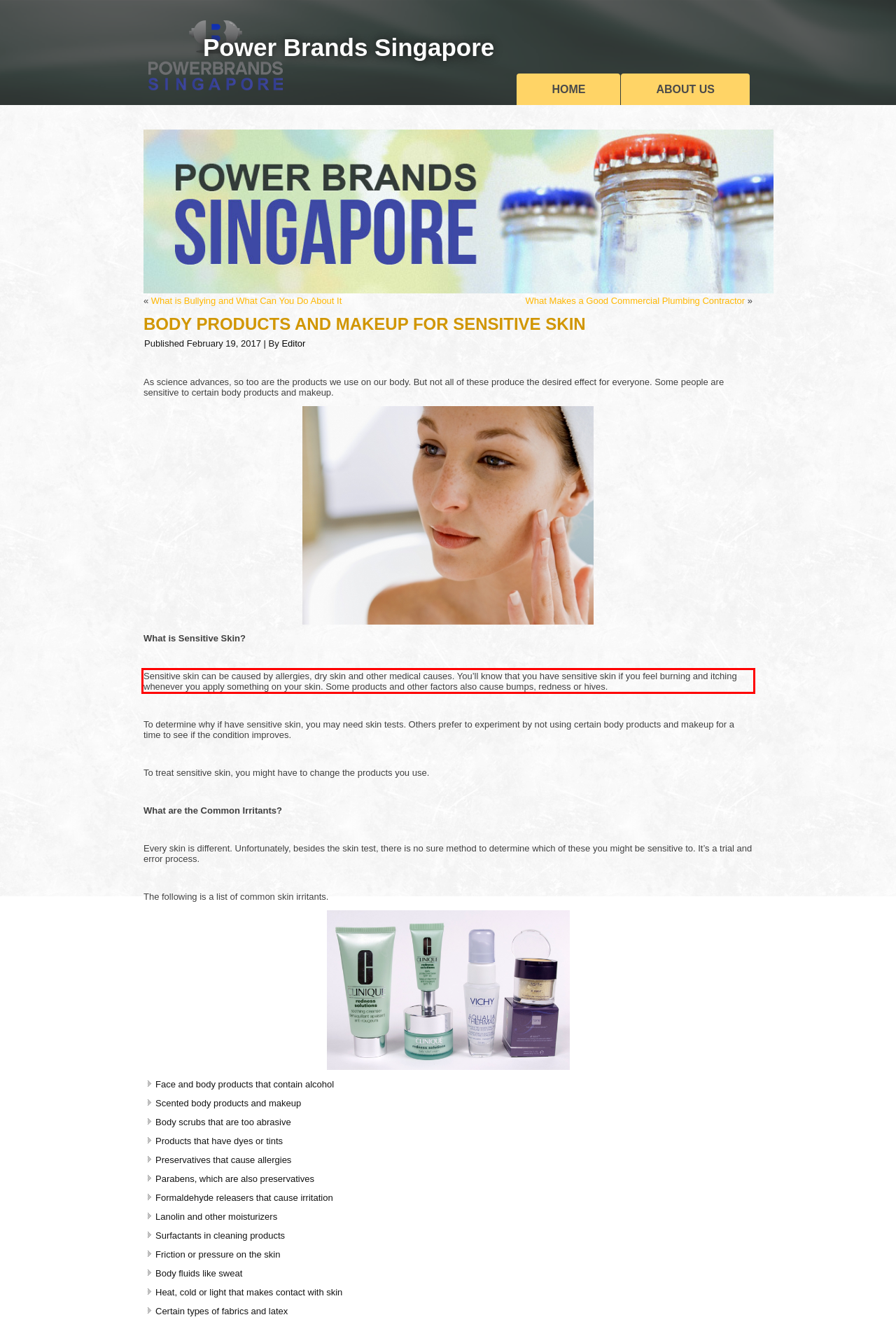From the screenshot of the webpage, locate the red bounding box and extract the text contained within that area.

Sensitive skin can be caused by allergies, dry skin and other medical causes. You’ll know that you have sensitive skin if you feel burning and itching whenever you apply something on your skin. Some products and other factors also cause bumps, redness or hives.